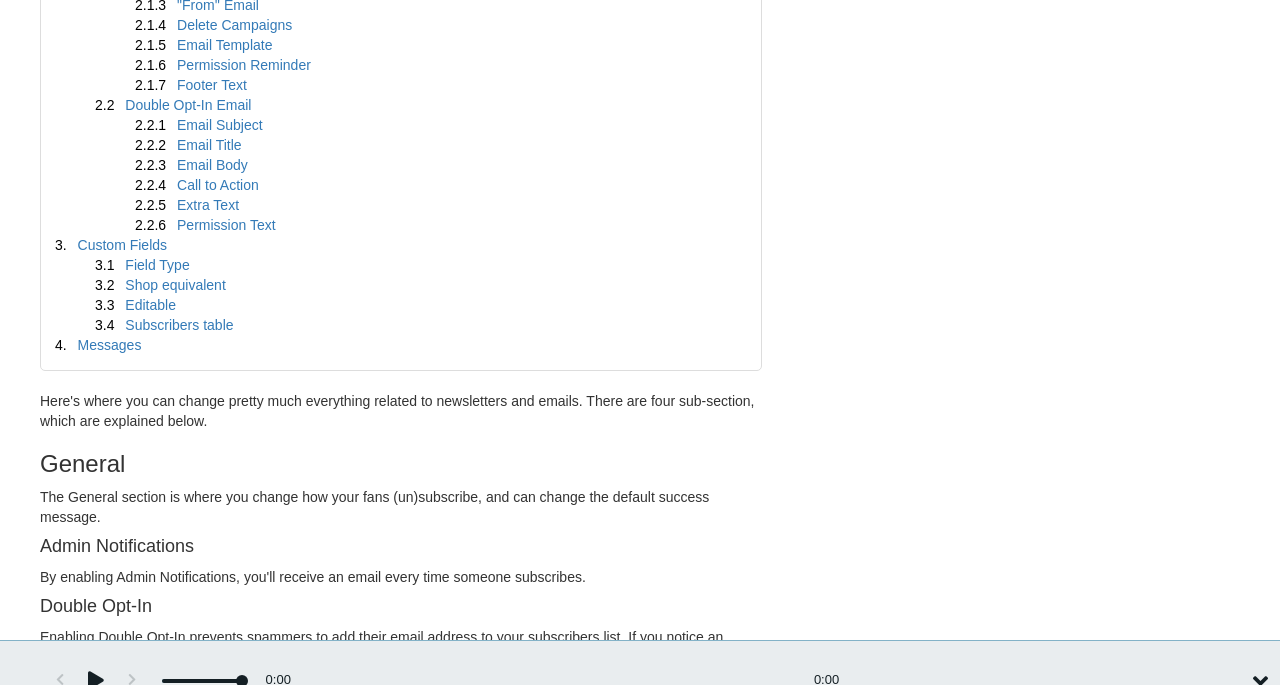Find the bounding box coordinates for the HTML element described as: "Editable". The coordinates should consist of four float values between 0 and 1, i.e., [left, top, right, bottom].

[0.098, 0.433, 0.137, 0.457]